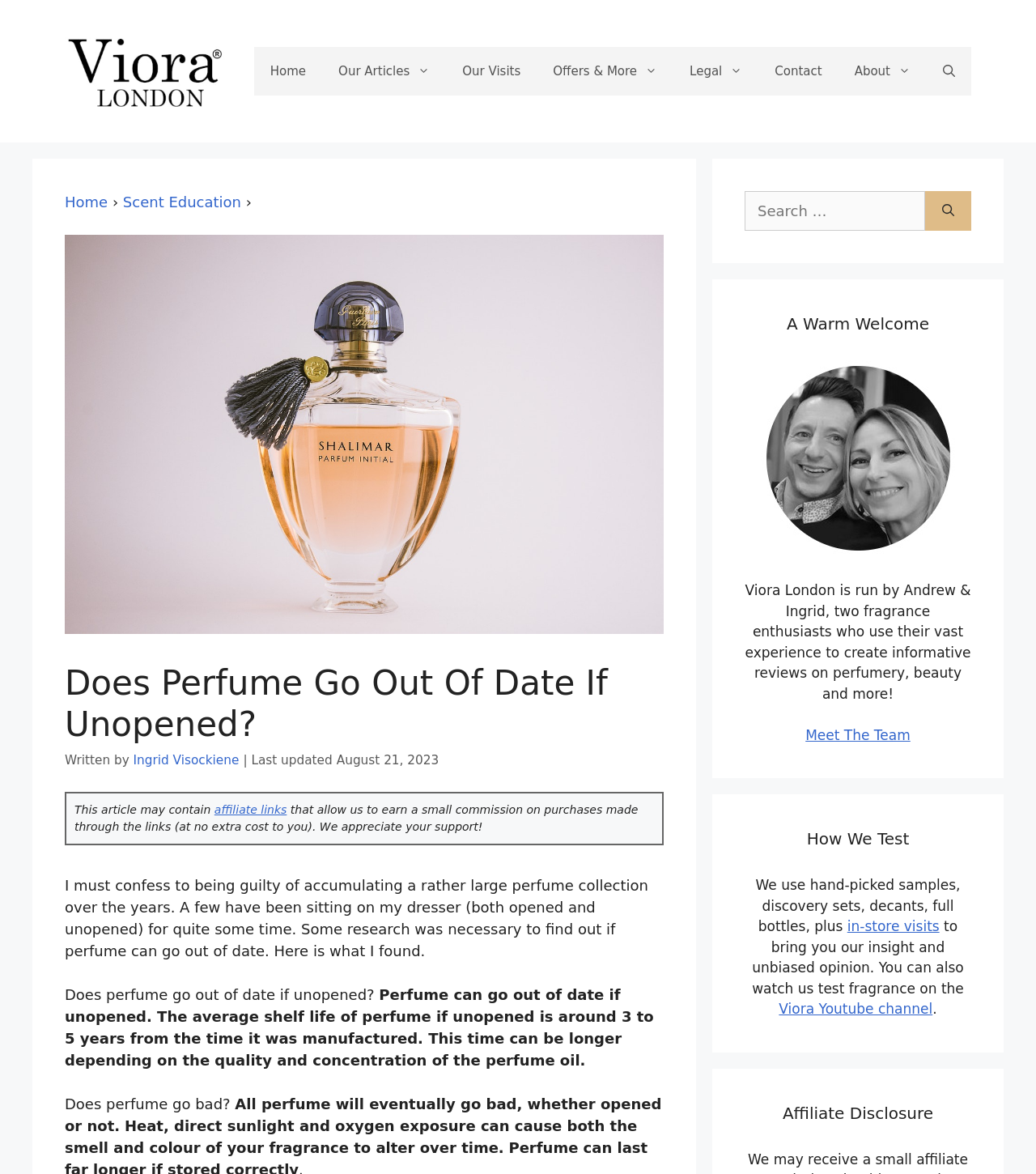Given the description: "Home", determine the bounding box coordinates of the UI element. The coordinates should be formatted as four float numbers between 0 and 1, [left, top, right, bottom].

[0.062, 0.165, 0.104, 0.179]